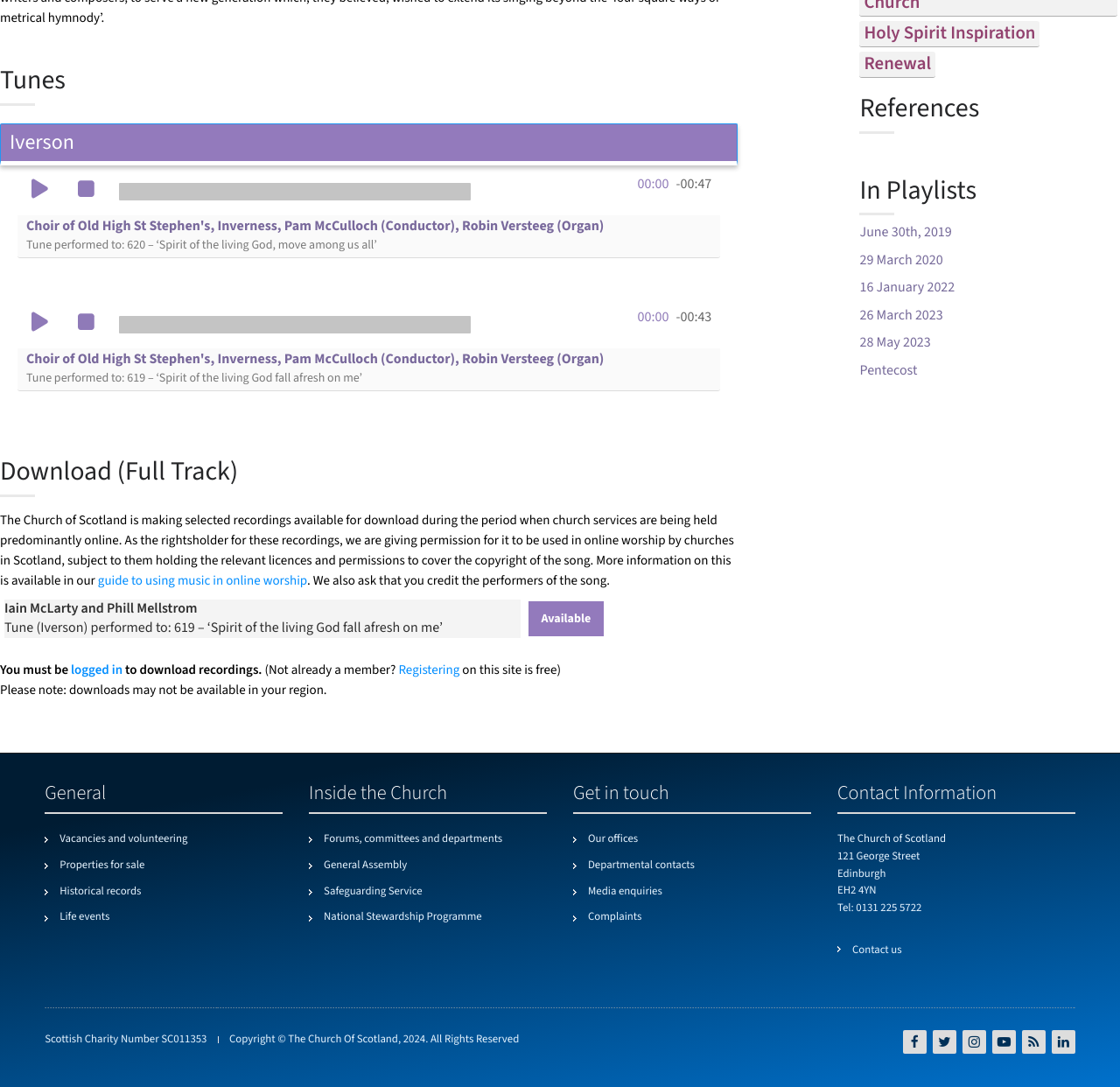Identify the bounding box for the given UI element using the description provided. Coordinates should be in the format (top-left x, top-left y, bottom-right x, bottom-right y) and must be between 0 and 1. Here is the description: holy spirit inspiration

[0.768, 0.019, 0.928, 0.044]